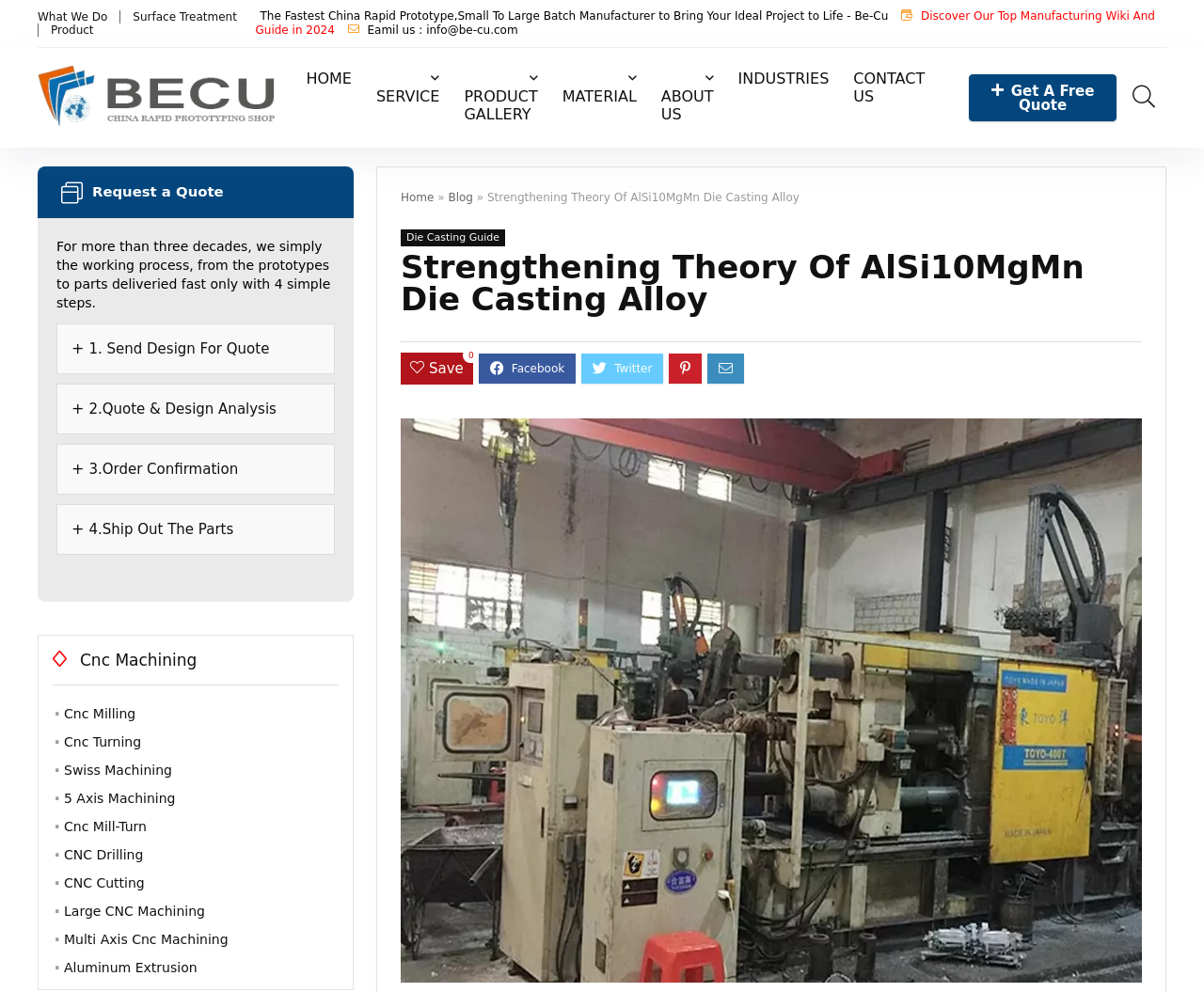Using the information from the screenshot, answer the following question thoroughly:
What type of machining is mentioned on the webpage?

The webpage mentions various types of machining, including CNC Milling, CNC Turning, Swiss Machining, 5 Axis Machining, and others. These machining services are listed in a section of the webpage, indicating that the company offers these services to its customers.